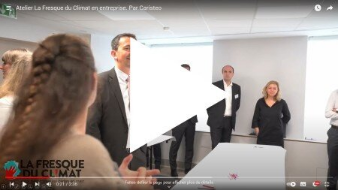What is the purpose of sorting cards in the workshop?
Refer to the image and give a detailed response to the question.

The caption states that the workshop emphasizes the importance of sorting cards to illustrate the connections between various aspects of climate change, helping participants grasp the complex relationships involved, which implies that the purpose of sorting cards is to illustrate these connections.